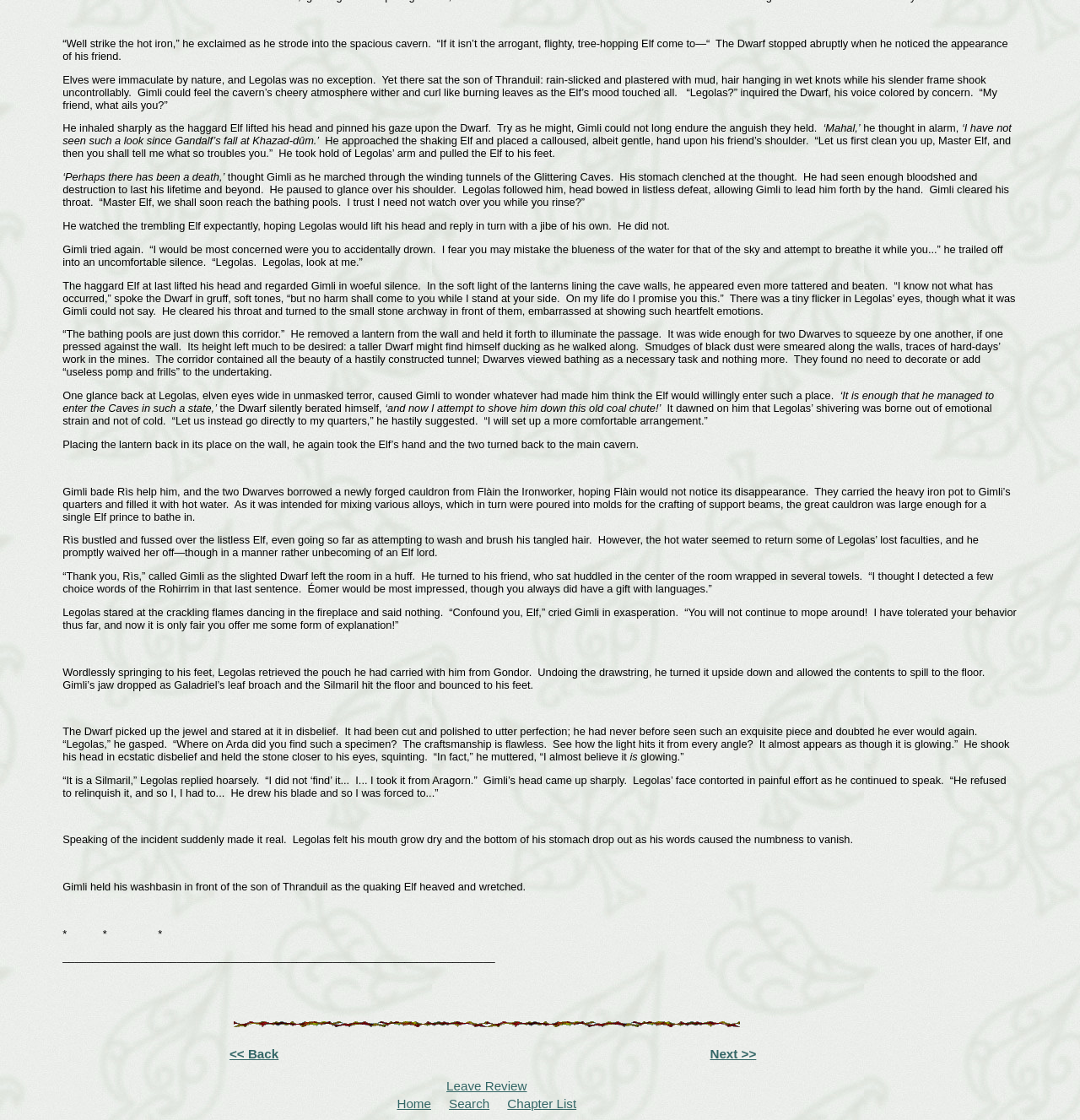Provide a brief response to the question using a single word or phrase: 
What is the object that Legolas took from Aragorn?

A Silmaril